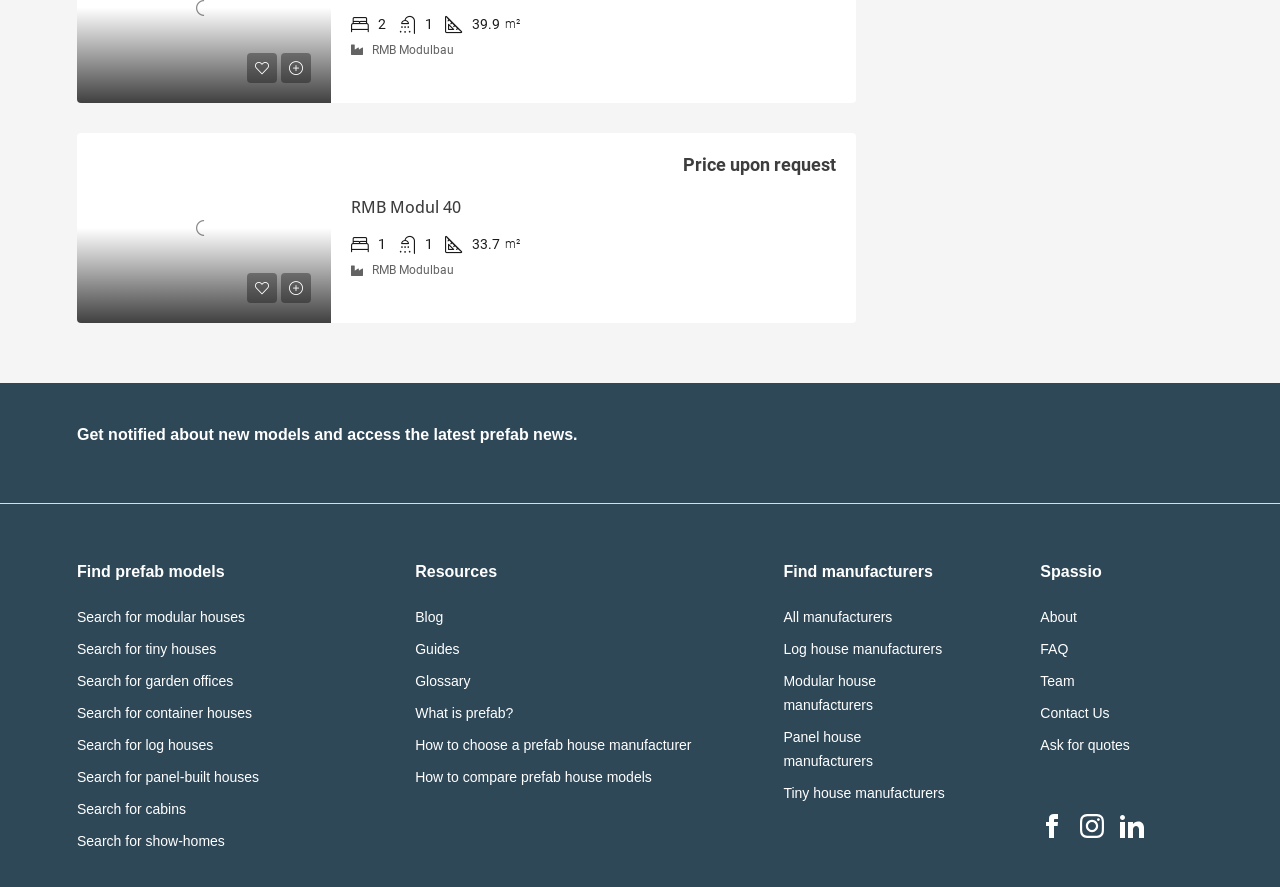Show the bounding box coordinates of the region that should be clicked to follow the instruction: "Click on the 'About' link."

None